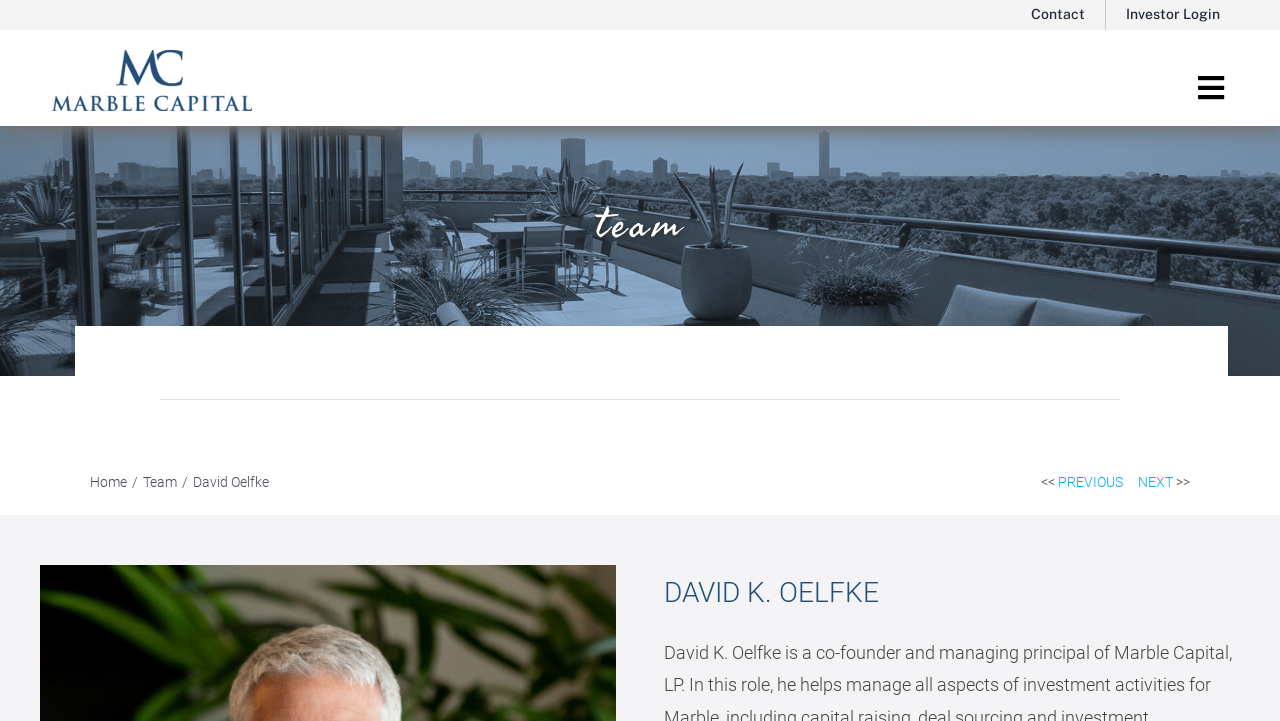What is the current page in the breadcrumb navigation?
Based on the content of the image, thoroughly explain and answer the question.

I found the answer by looking at the breadcrumb navigation element, which shows the current page as 'David Oelfke'.